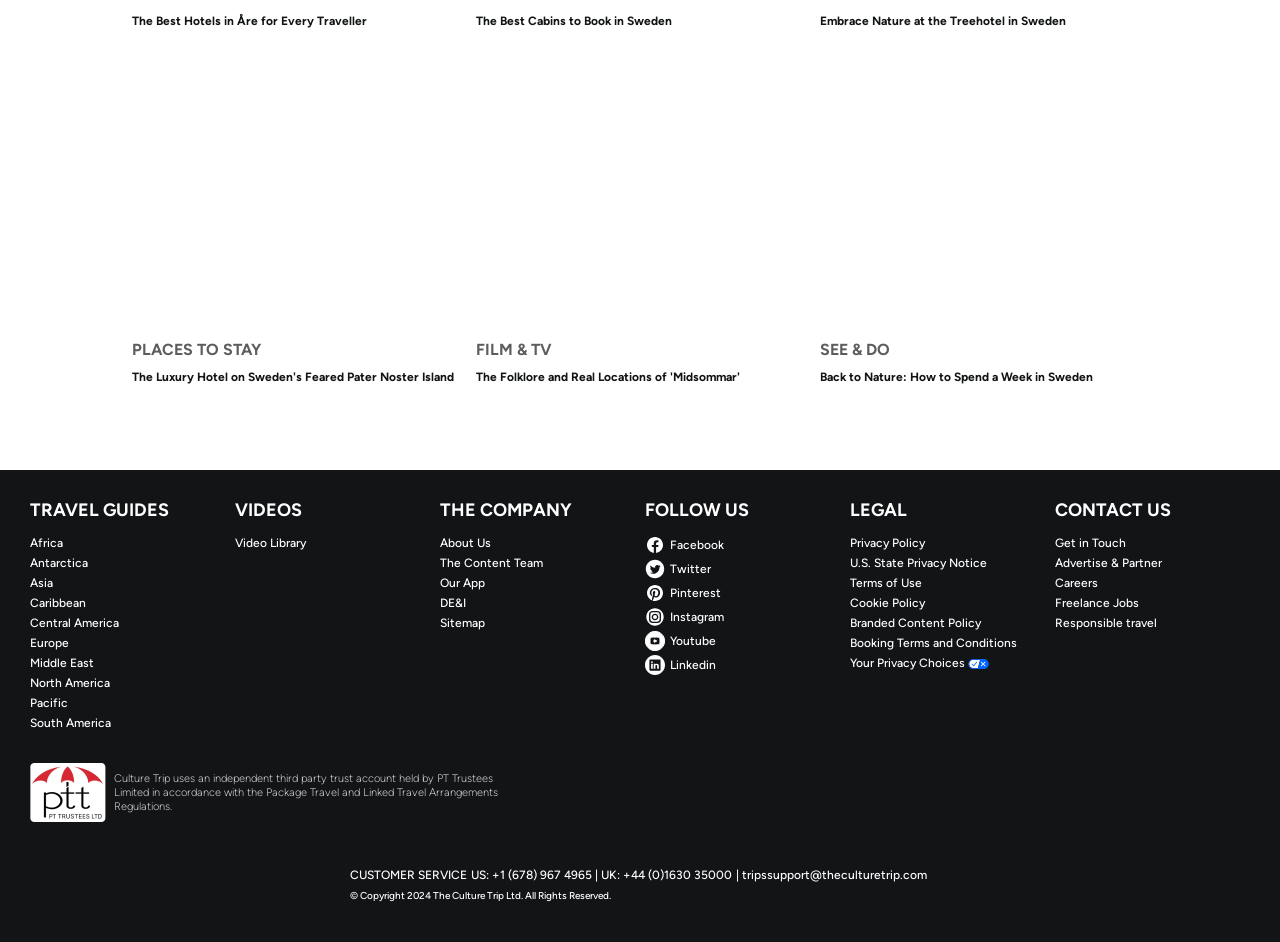What type of content is categorized under 'TRAVEL GUIDES'?
Use the screenshot to answer the question with a single word or phrase.

Travel guides